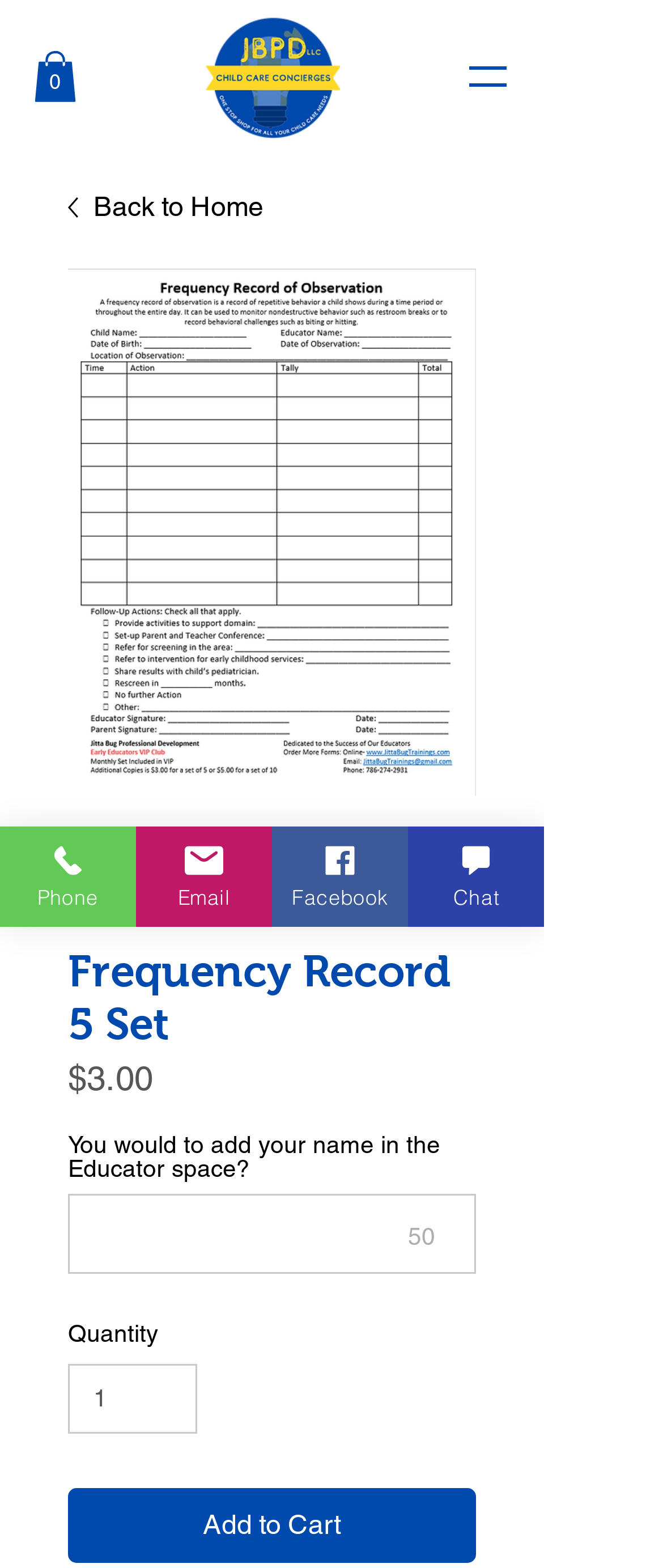Construct a thorough caption encompassing all aspects of the webpage.

This webpage appears to be a product page for a training resource called "Frequency Record 5 Set" on the Jitta Bug Trainings platform. At the top left, there is a navigation menu button. Next to it, a cart icon with a link to view the cart contents is displayed, currently showing 0 items. 

On the top right, there is an image with a link to go back to the home page. Below it, a large image of the "Frequency Record 5 Set" product is displayed, accompanied by two radio buttons, one of which is selected by default. 

The product title "Frequency Record 5 Set" is displayed as a heading, followed by the price "$3.00" and a label "Price". A question "You would to add your name in the Educator space?" is asked, with a text box below it to input the answer. 

Further down, there is a "Quantity" label with a spin button to select the desired quantity, ranging from 1 to 250. An "Add to Cart" button is located at the bottom of this section.

At the bottom of the page, there are links to contact the platform through phone, email, Facebook, and a chat button, each accompanied by an icon.